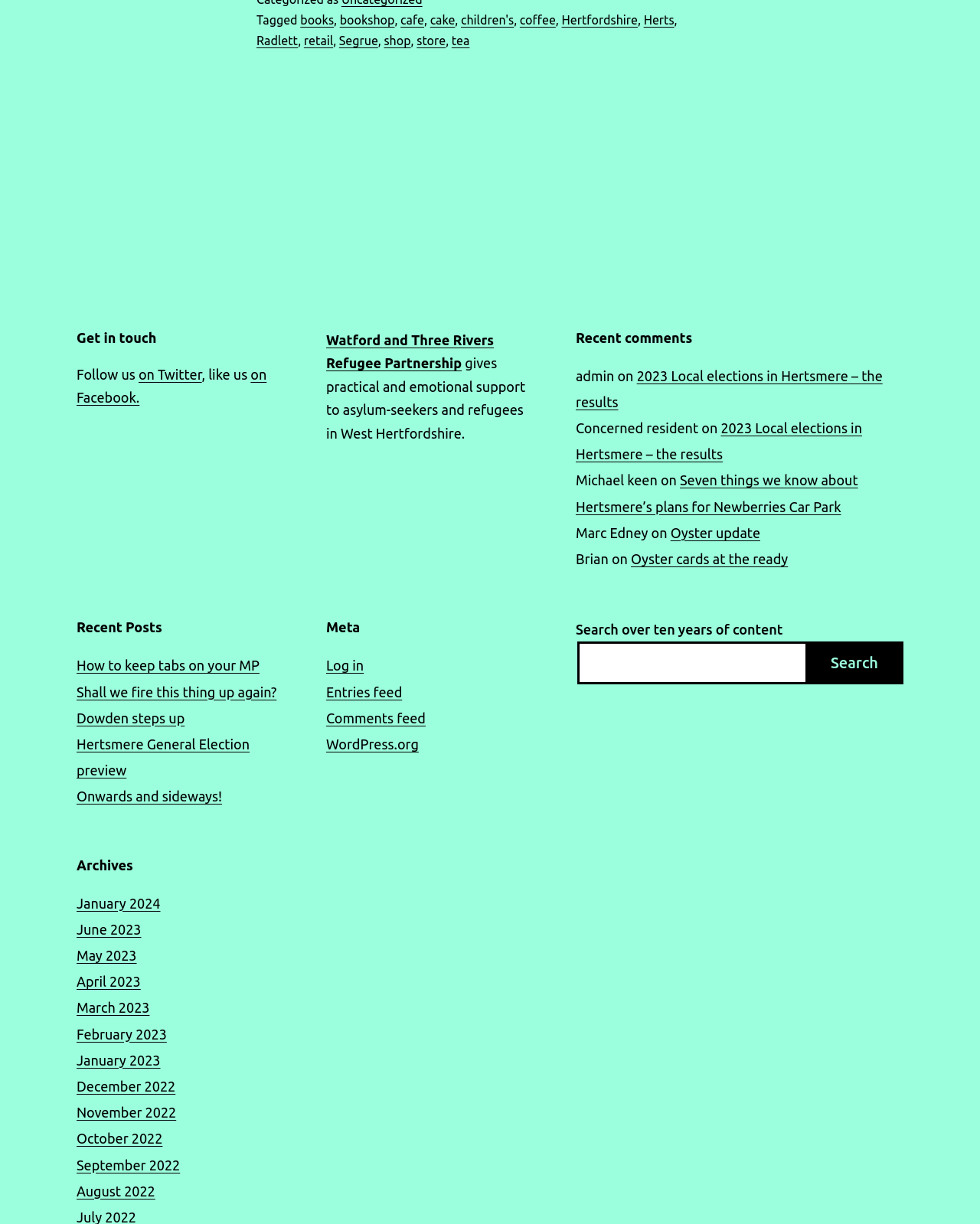Please specify the coordinates of the bounding box for the element that should be clicked to carry out this instruction: "View January 2024 archives". The coordinates must be four float numbers between 0 and 1, formatted as [left, top, right, bottom].

[0.078, 0.732, 0.164, 0.744]